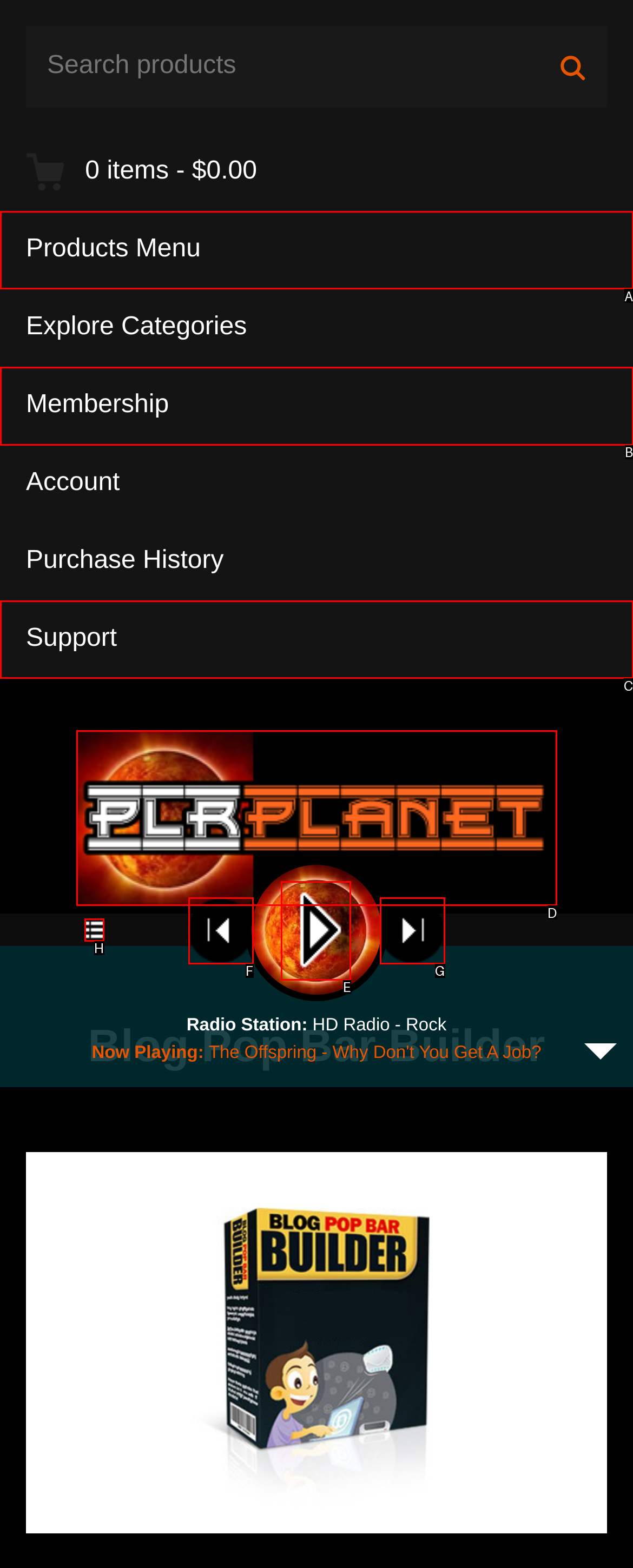Tell me which option I should click to complete the following task: Click on Membership Answer with the option's letter from the given choices directly.

B